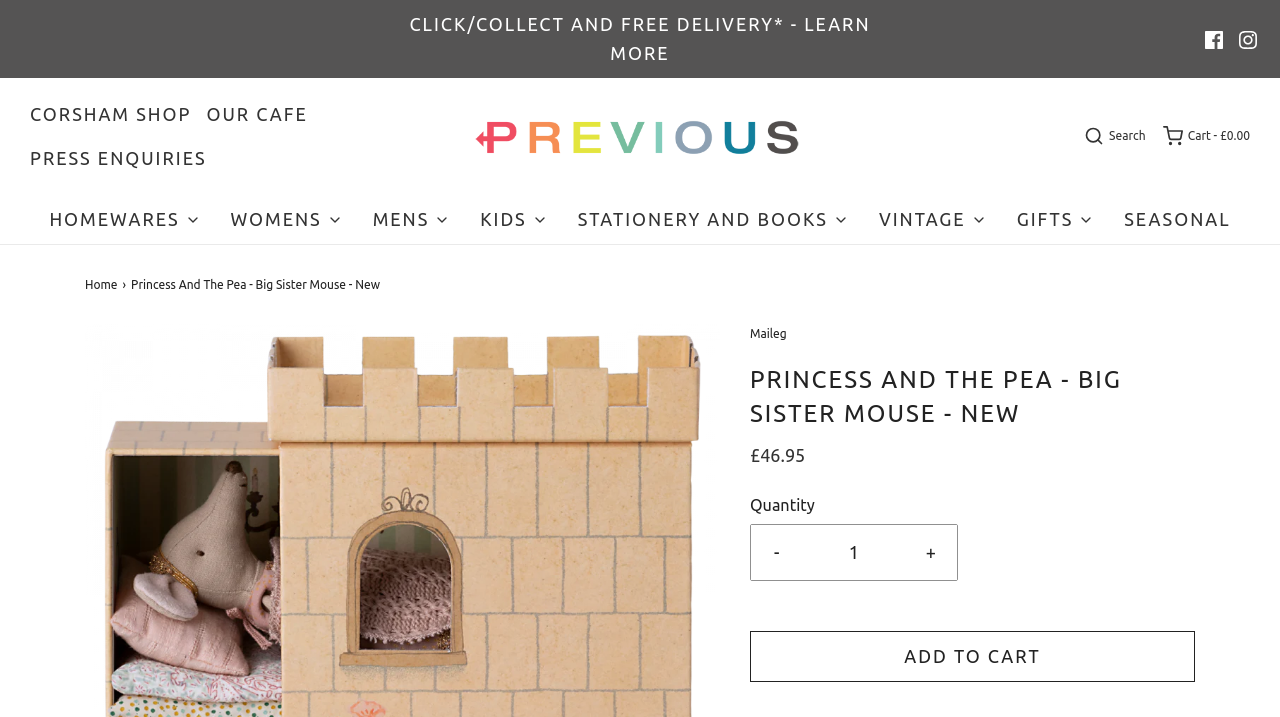Find the bounding box coordinates of the element you need to click on to perform this action: 'Click on Facebook icon'. The coordinates should be represented by four float values between 0 and 1, in the format [left, top, right, bottom].

[0.941, 0.043, 0.955, 0.068]